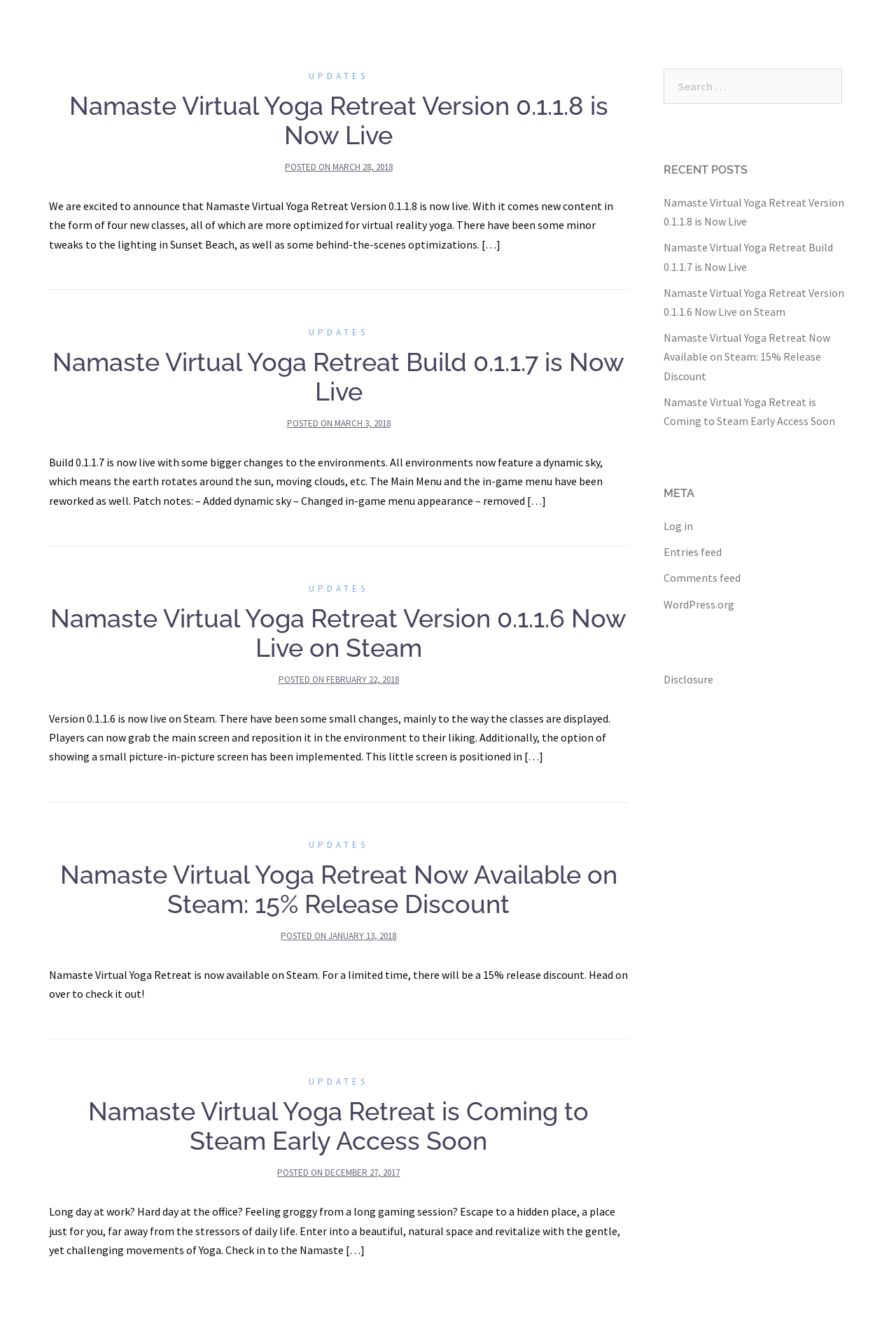Provide a short answer to the following question with just one word or phrase: What is the title of the first article?

Namaste Virtual Yoga Retreat Version 0.1.1.8 is Now Live